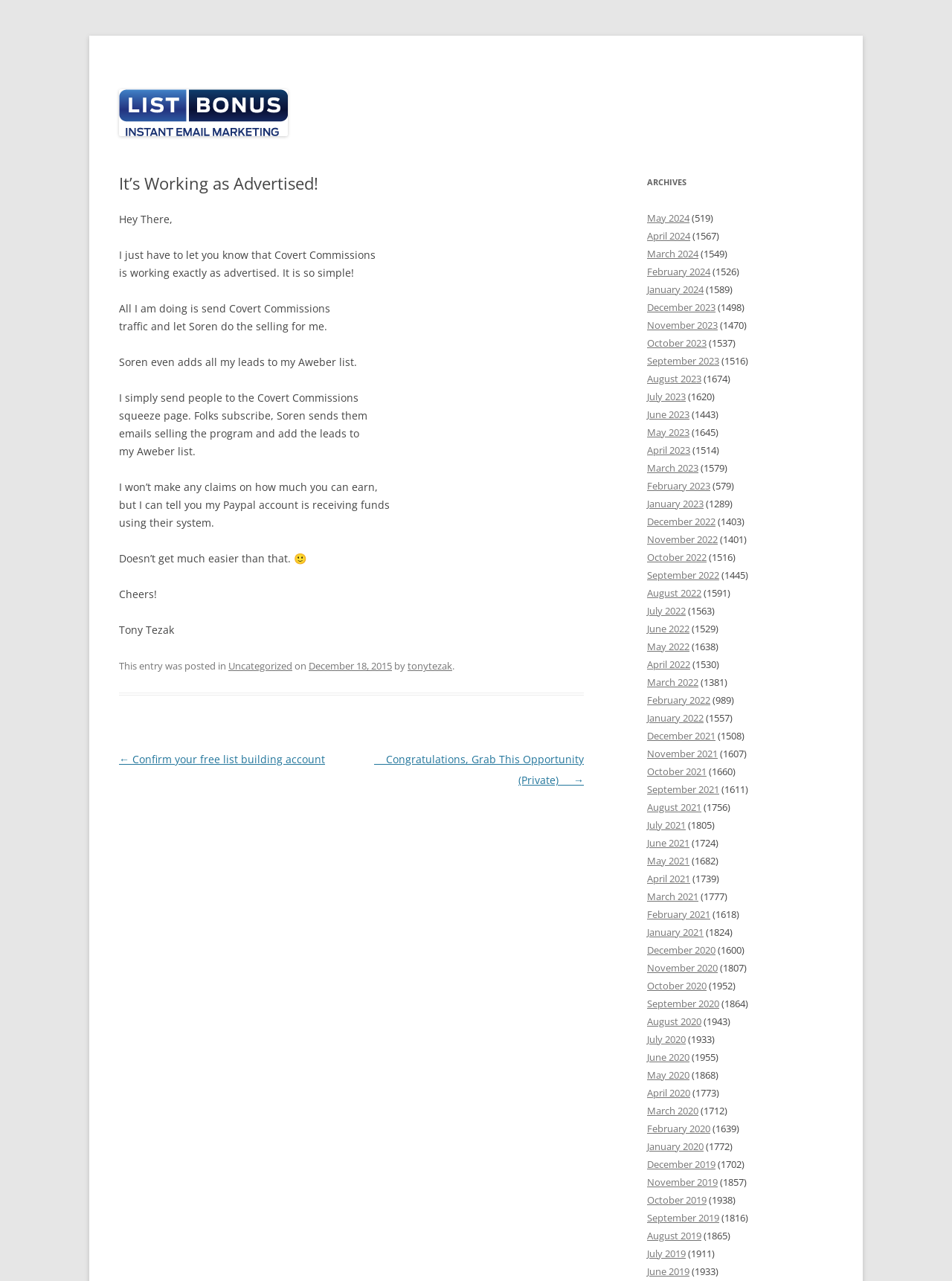Please provide a comprehensive response to the question based on the details in the image: What is the author's experience with Covert Commissions?

The author states that Covert Commissions is 'working exactly as advertised' and that they are receiving funds in their Paypal account using the system, indicating a positive experience.